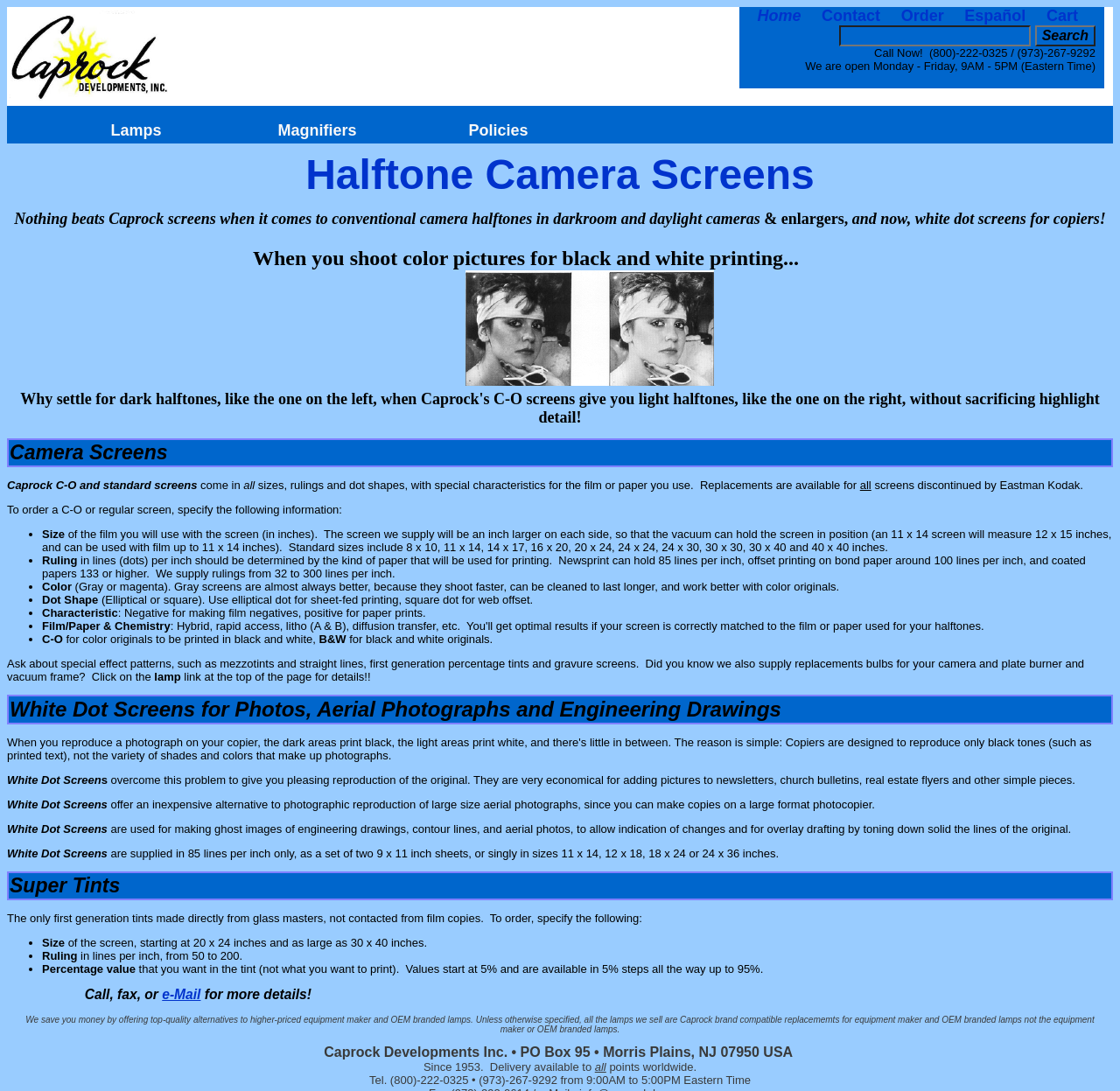Locate the bounding box coordinates of the element's region that should be clicked to carry out the following instruction: "Order now". The coordinates need to be four float numbers between 0 and 1, i.e., [left, top, right, bottom].

[0.804, 0.006, 0.843, 0.022]